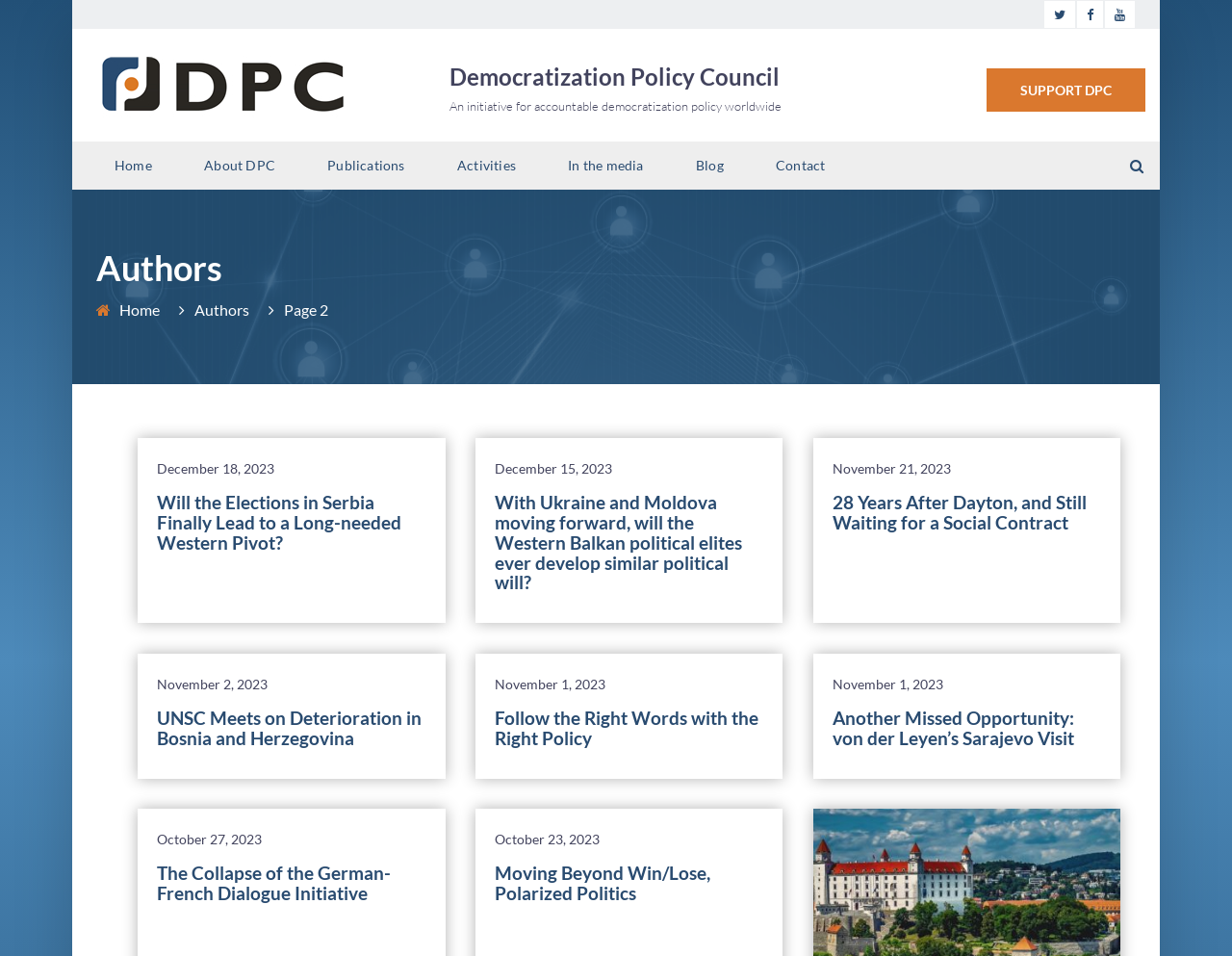What is the date of the latest article?
Your answer should be a single word or phrase derived from the screenshot.

December 18, 2023